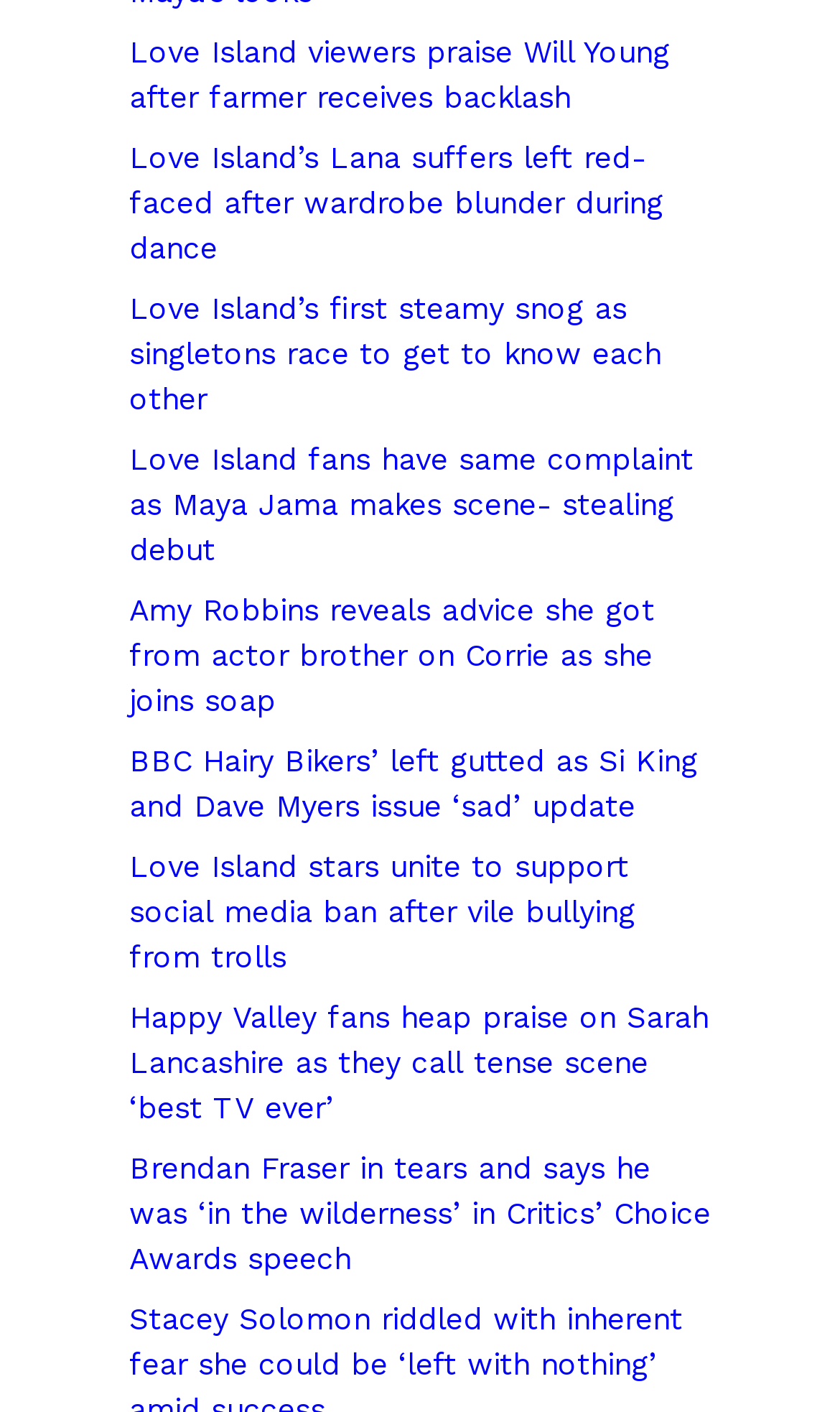What is the name of the TV show mentioned in the fifth link?
Please look at the screenshot and answer in one word or a short phrase.

Corrie